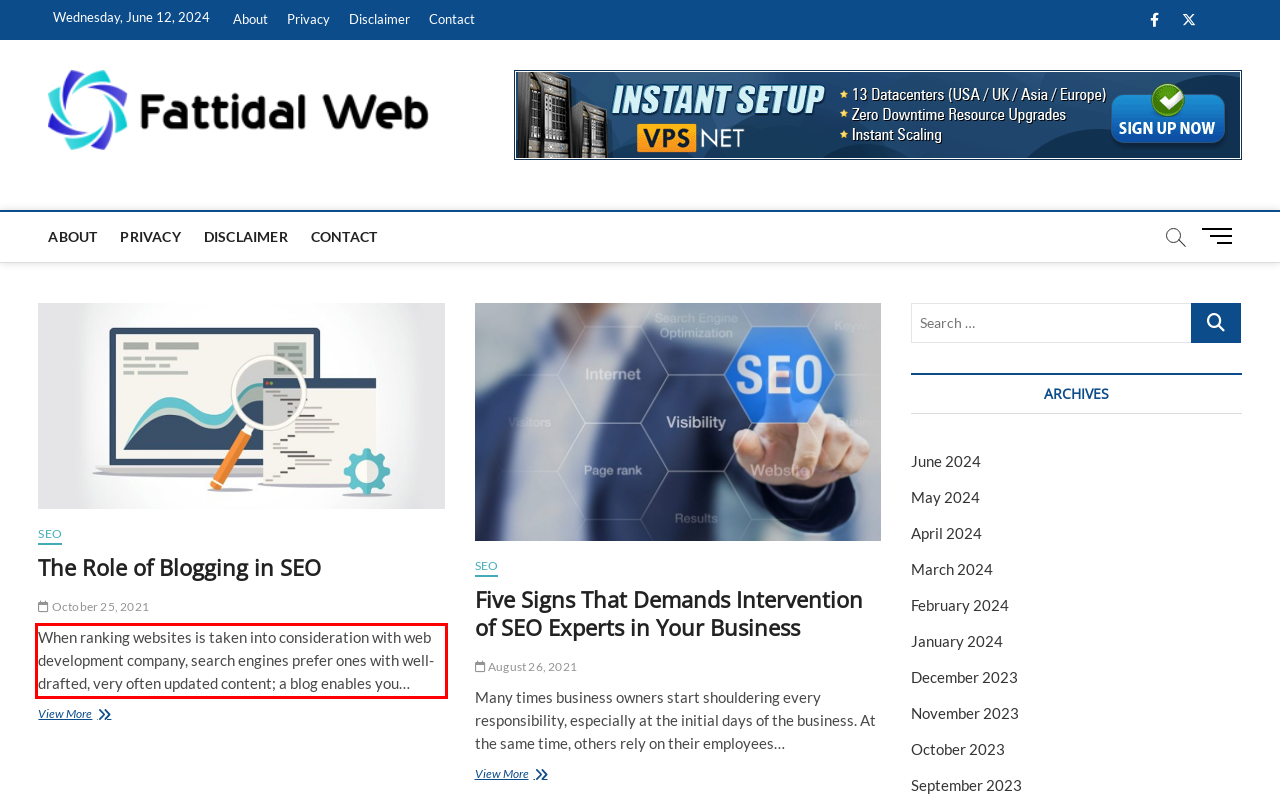You are provided with a screenshot of a webpage that includes a red bounding box. Extract and generate the text content found within the red bounding box.

When ranking websites is taken into consideration with web development company, search engines prefer ones with well-drafted, very often updated content; a blog enables you…